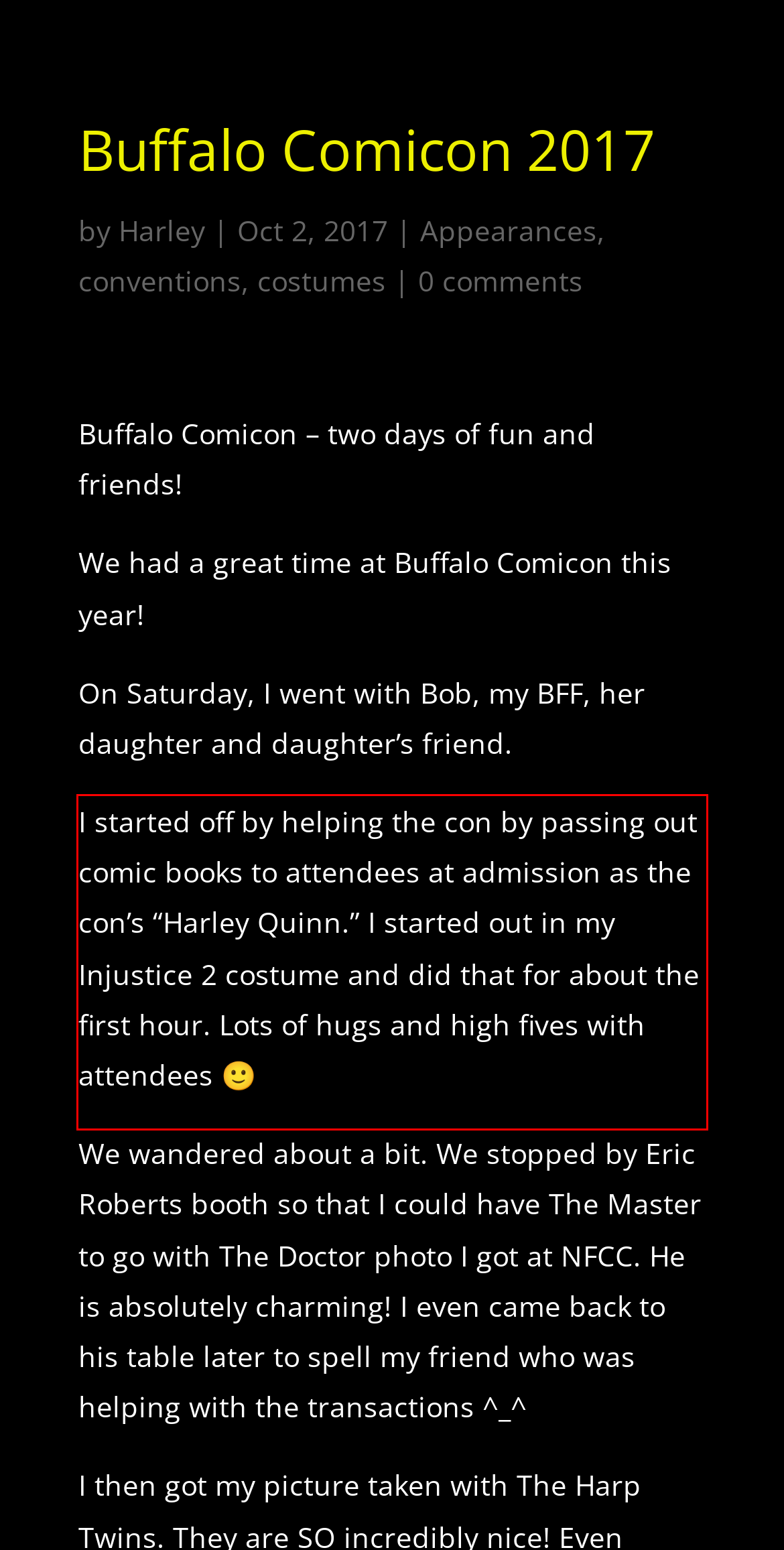You are given a webpage screenshot with a red bounding box around a UI element. Extract and generate the text inside this red bounding box.

I started off by helping the con by passing out comic books to attendees at admission as the con’s “Harley Quinn.” I started out in my Injustice 2 costume and did that for about the first hour. Lots of hugs and high fives with attendees 🙂